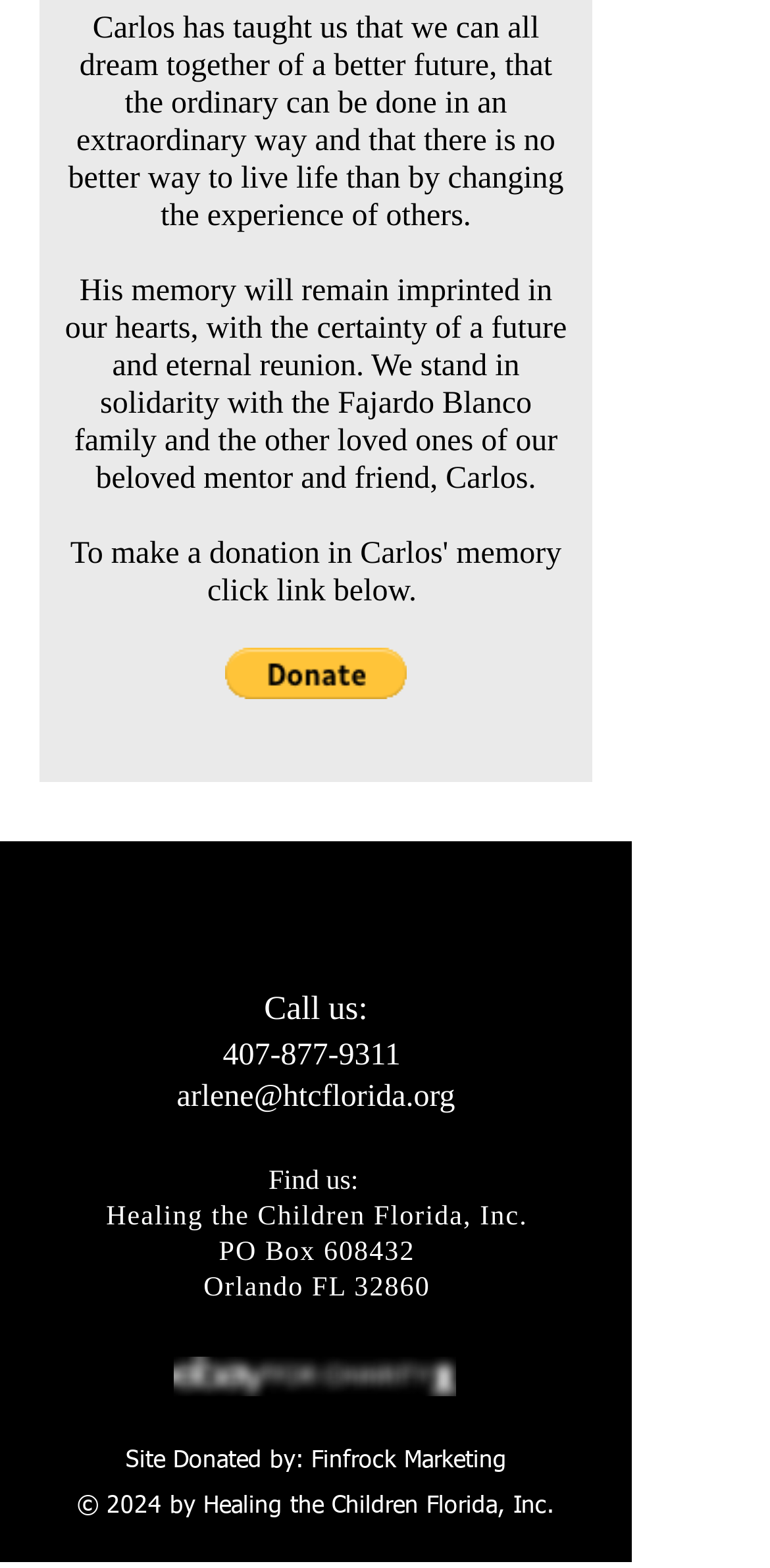Please respond to the question with a concise word or phrase:
What social media platforms are linked on the page?

Twitter and Facebook